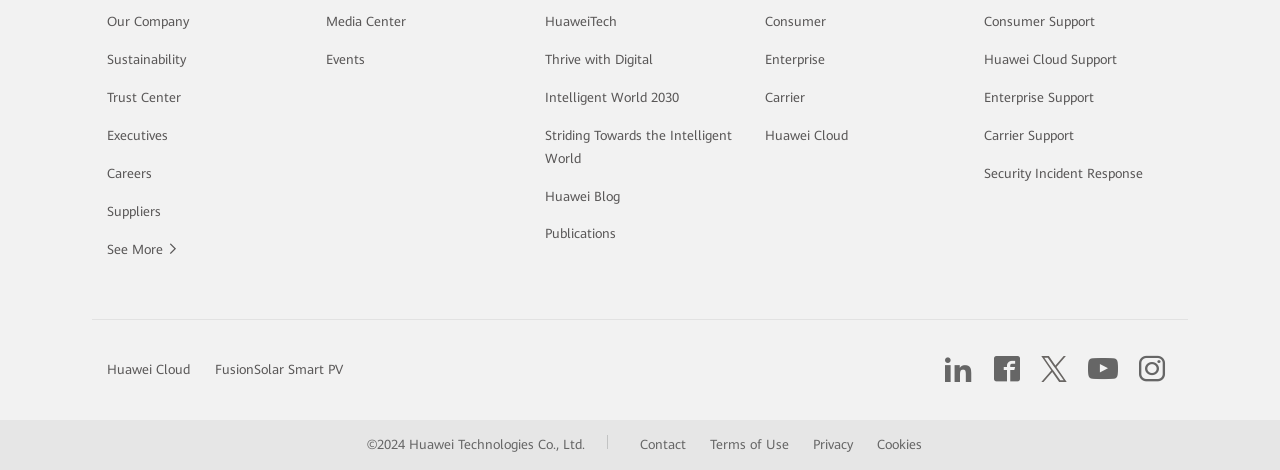How many sections are in the top navigation bar?
From the details in the image, answer the question comprehensively.

I analyzed the top navigation bar and found four distinct sections: the first section contains links like 'Our Company' and 'Careers', the second section contains links like 'Media Center' and 'HuaweiTech', the third section contains links like 'Consumer' and 'Carrier', and the fourth section contains links like 'Consumer Support' and 'Security Incident Response'.